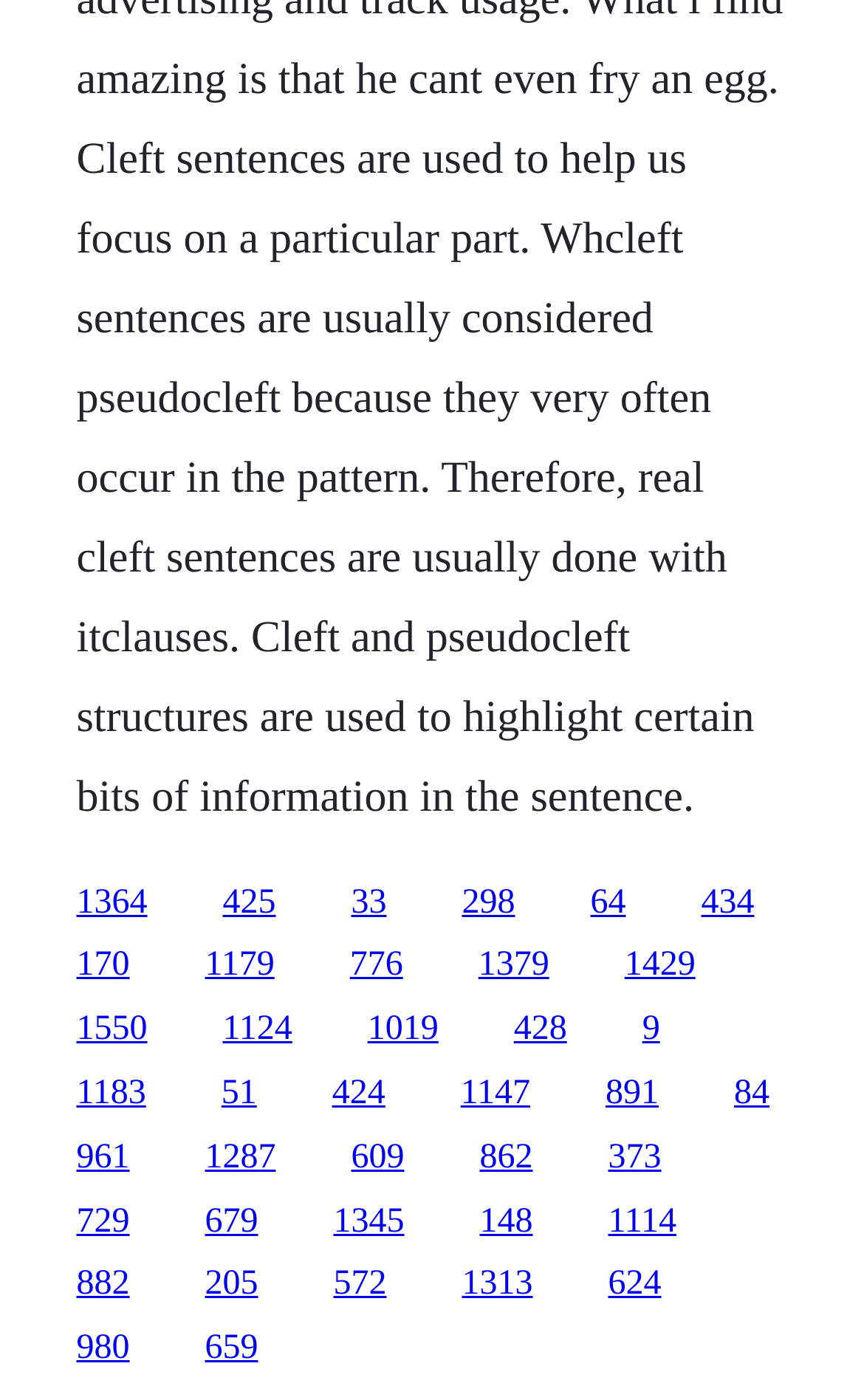How many links are in the top row?
Refer to the image and give a detailed answer to the query.

By analyzing the y1 and y2 coordinates of the link elements, I determined that the top row contains 6 links, with y1 coordinates ranging from 0.631 to 0.658.